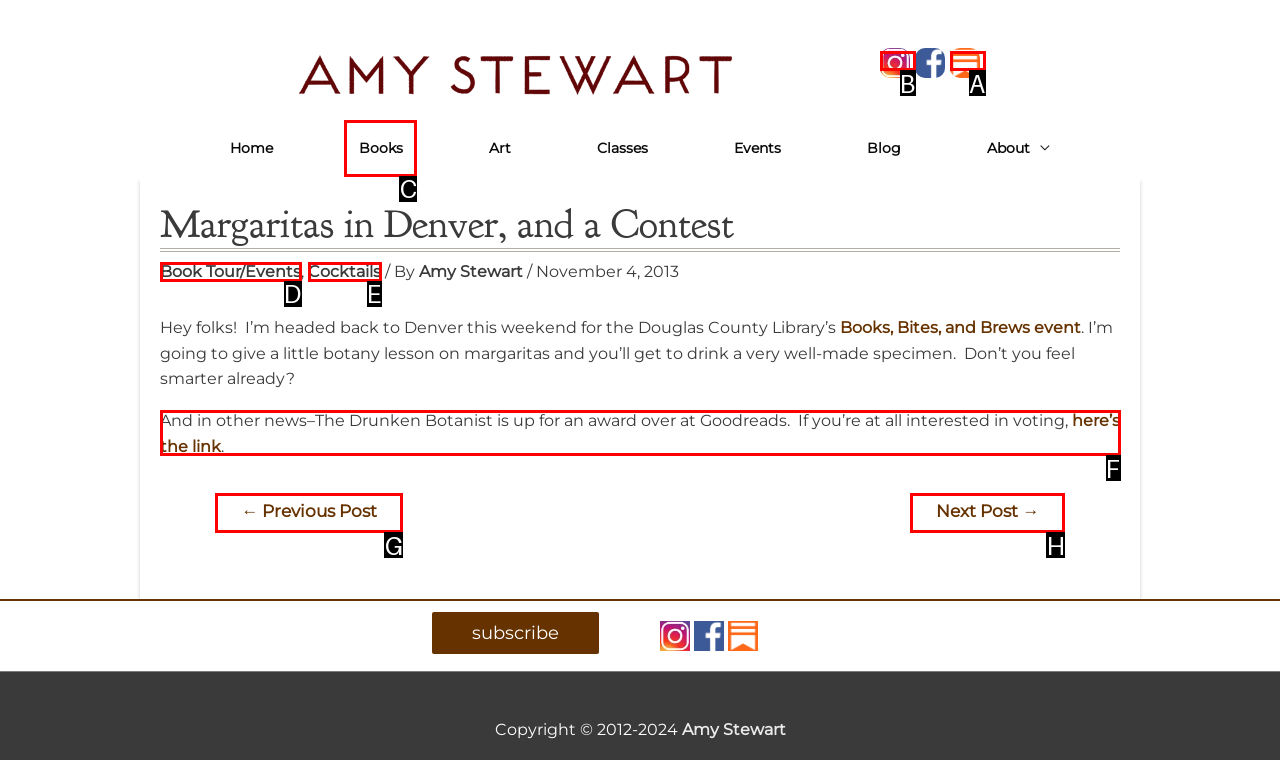Determine which HTML element to click for this task: Click on the link to Amy Stewart's Instagram Provide the letter of the selected choice.

B